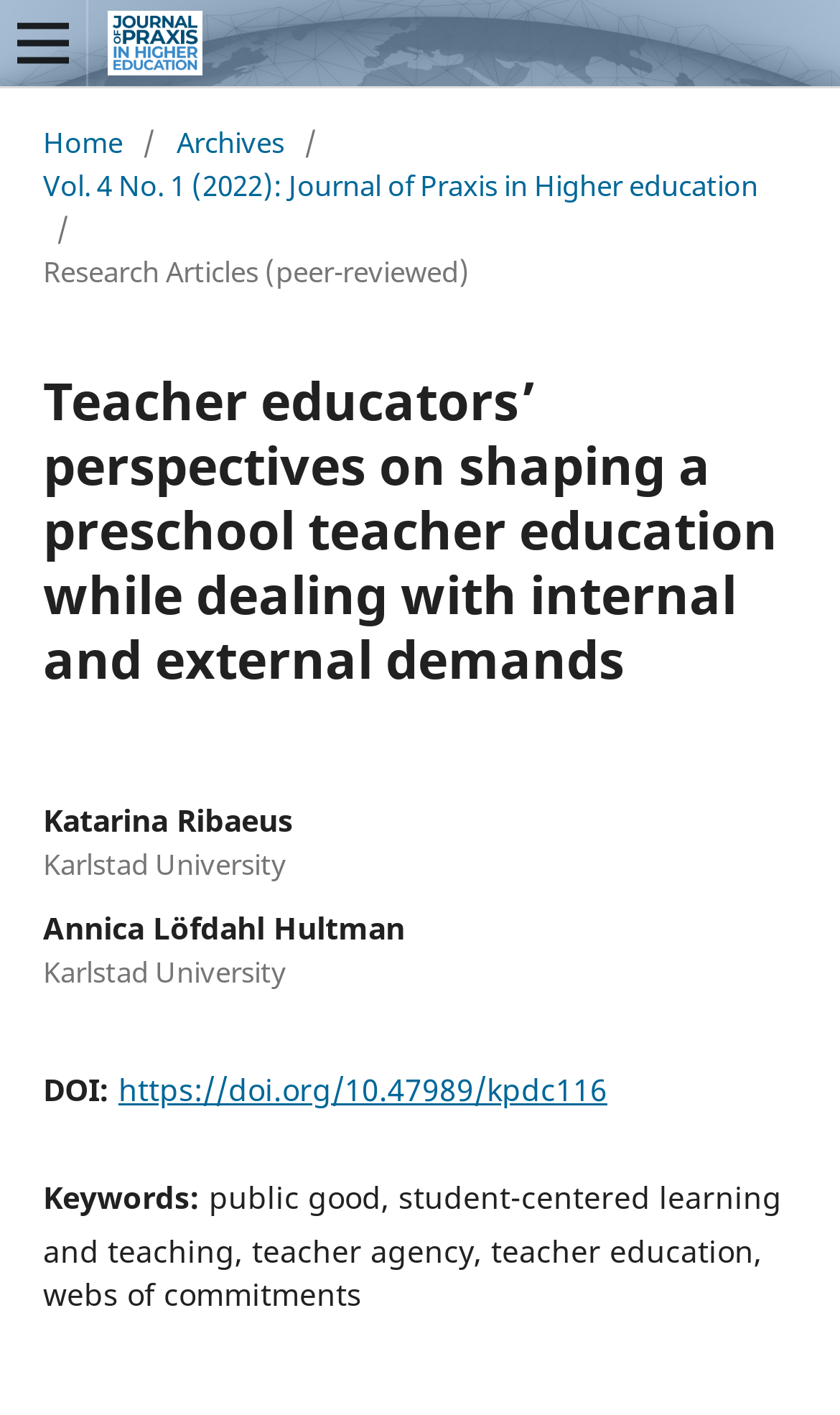What is the title of the research article?
Based on the image, answer the question with as much detail as possible.

I found the answer by looking at the heading element with the text 'Teacher educators’ perspectives on shaping a preschool teacher education while dealing with internal and external demands' which is located below the navigation menu.